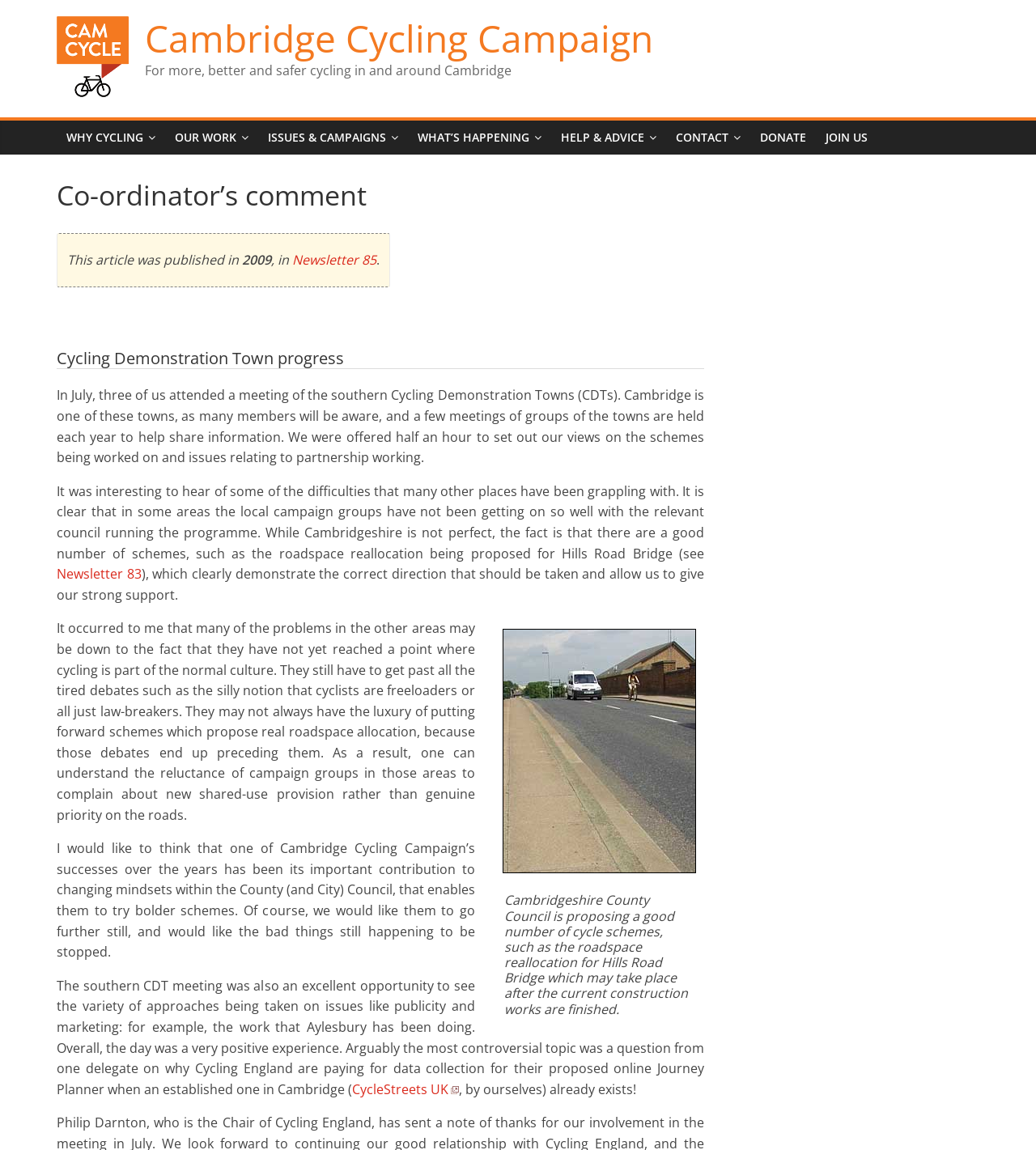Show the bounding box coordinates for the element that needs to be clicked to execute the following instruction: "Explore the 'ISSUES & CAMPAIGNS' section". Provide the coordinates in the form of four float numbers between 0 and 1, i.e., [left, top, right, bottom].

[0.249, 0.105, 0.394, 0.135]